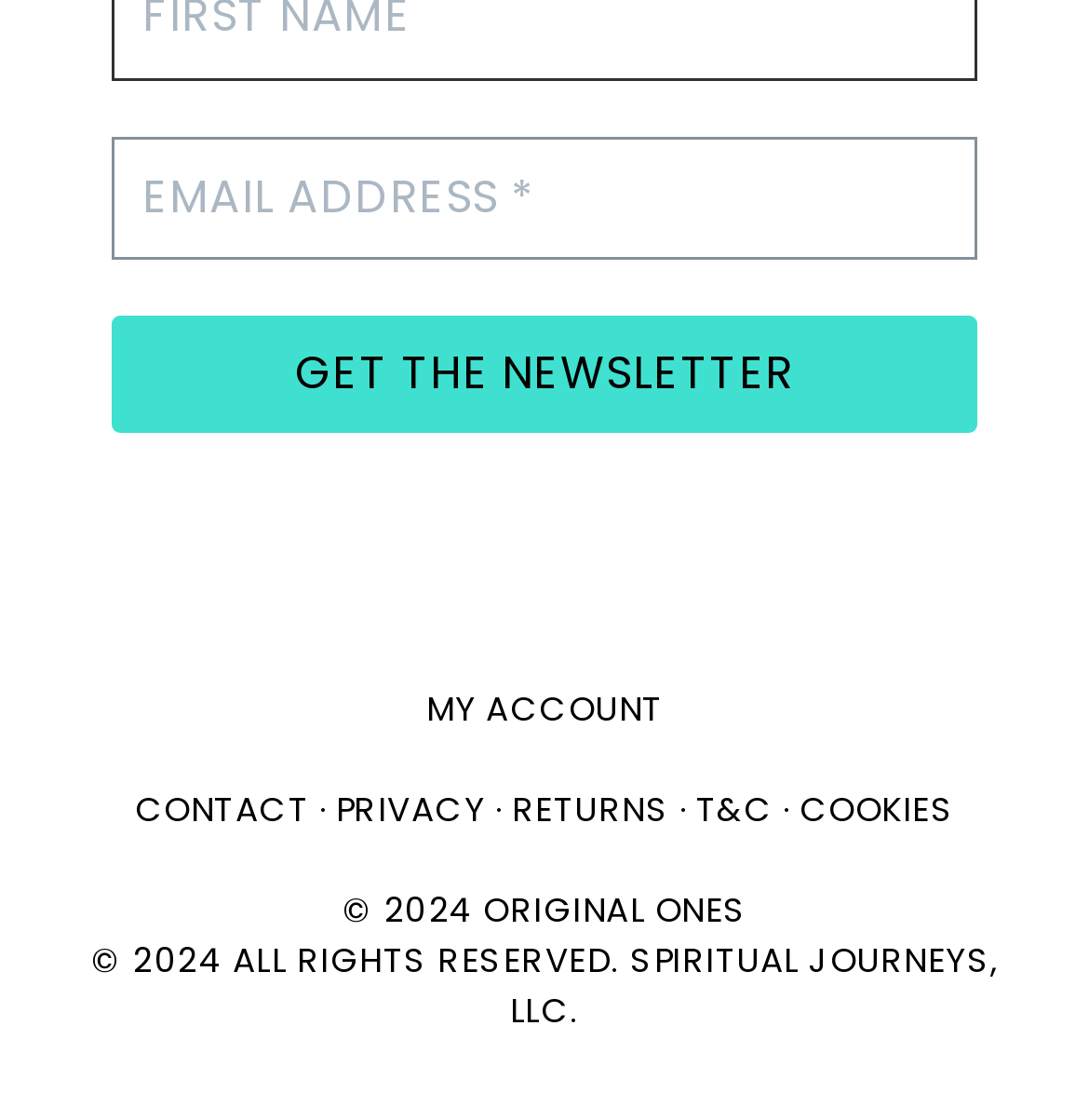Find the bounding box coordinates of the element's region that should be clicked in order to follow the given instruction: "View privacy policy". The coordinates should consist of four float numbers between 0 and 1, i.e., [left, top, right, bottom].

[0.308, 0.702, 0.446, 0.744]